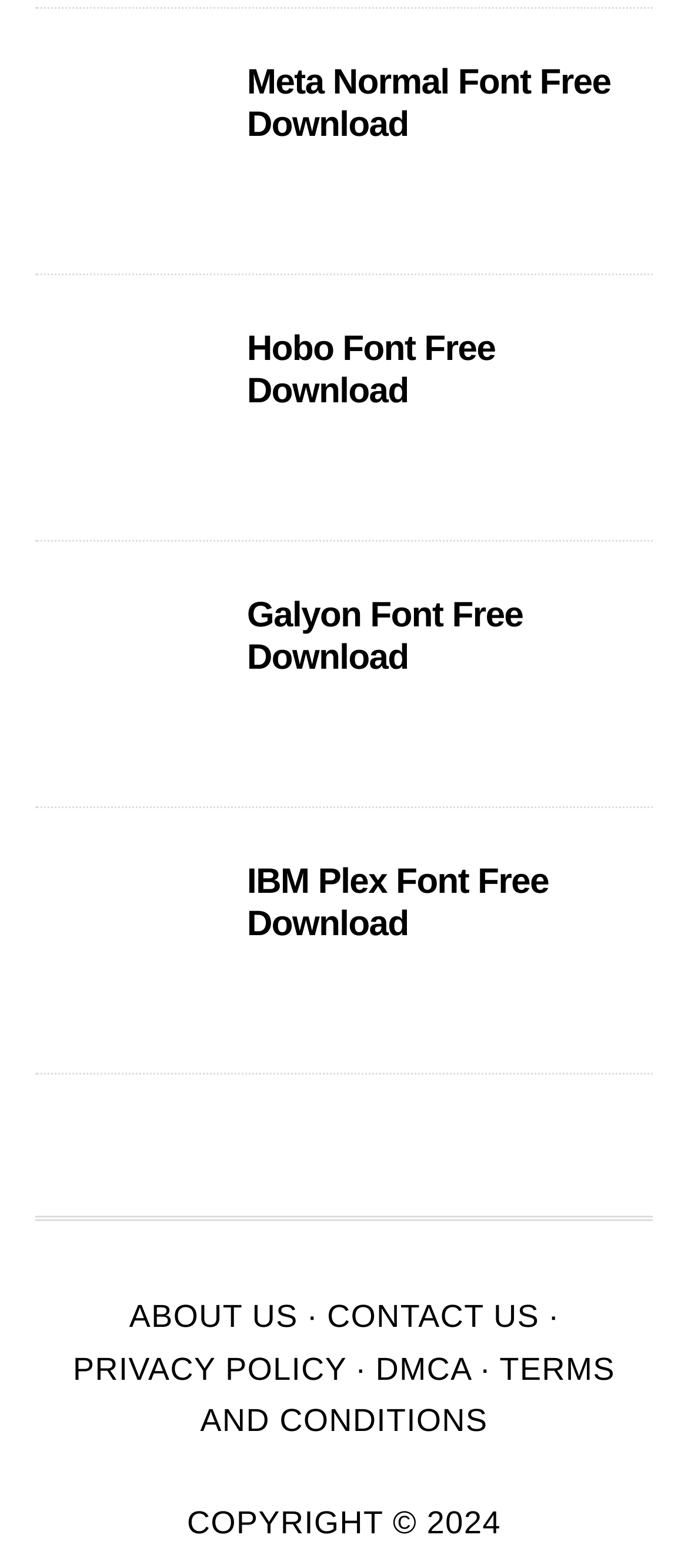Pinpoint the bounding box coordinates of the clickable area needed to execute the instruction: "download Hobo Font". The coordinates should be specified as four float numbers between 0 and 1, i.e., [left, top, right, bottom].

[0.359, 0.211, 0.72, 0.263]